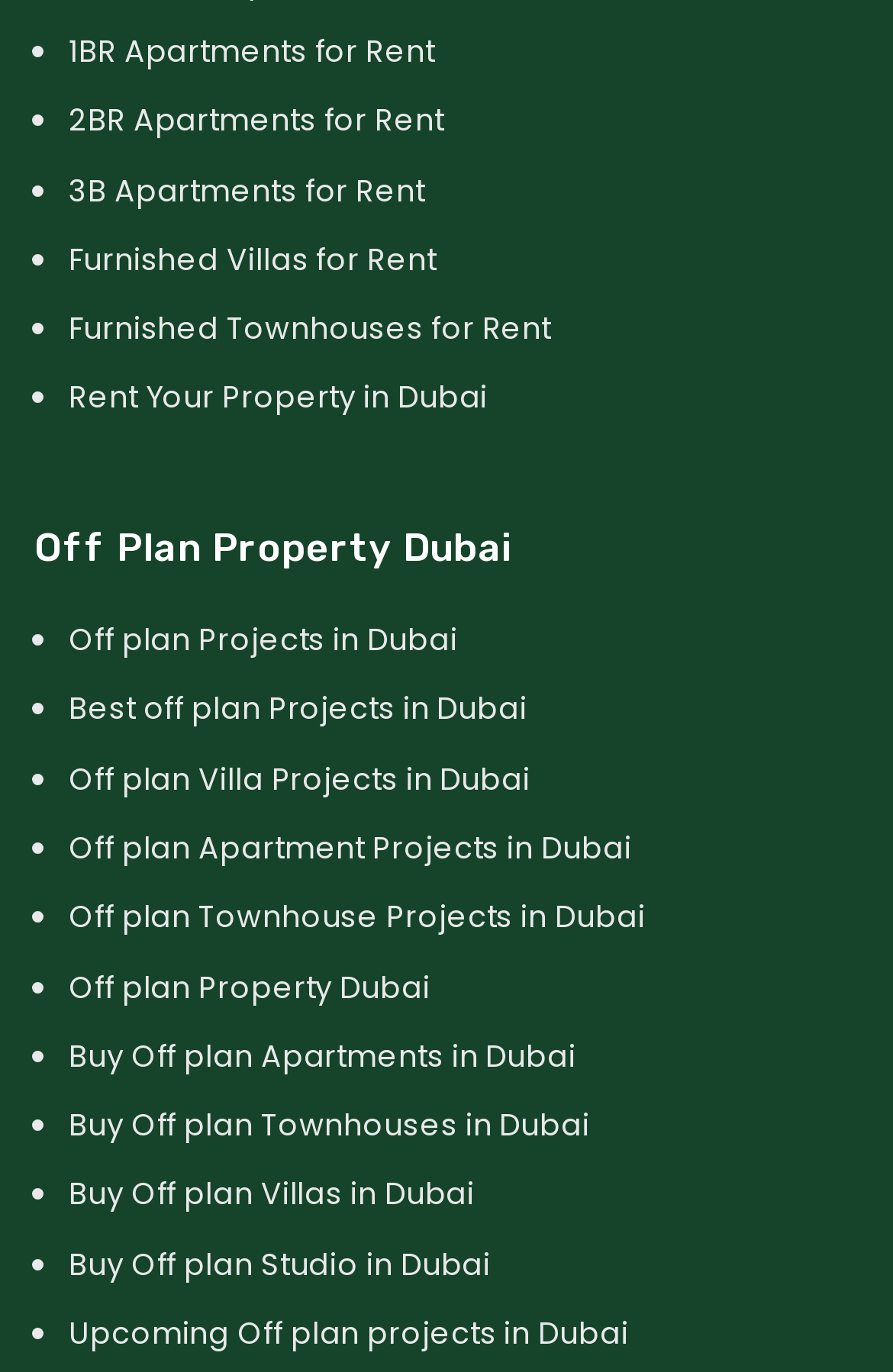From the webpage screenshot, predict the bounding box coordinates (top-left x, top-left y, bottom-right x, bottom-right y) for the UI element described here: Submit a Story

None